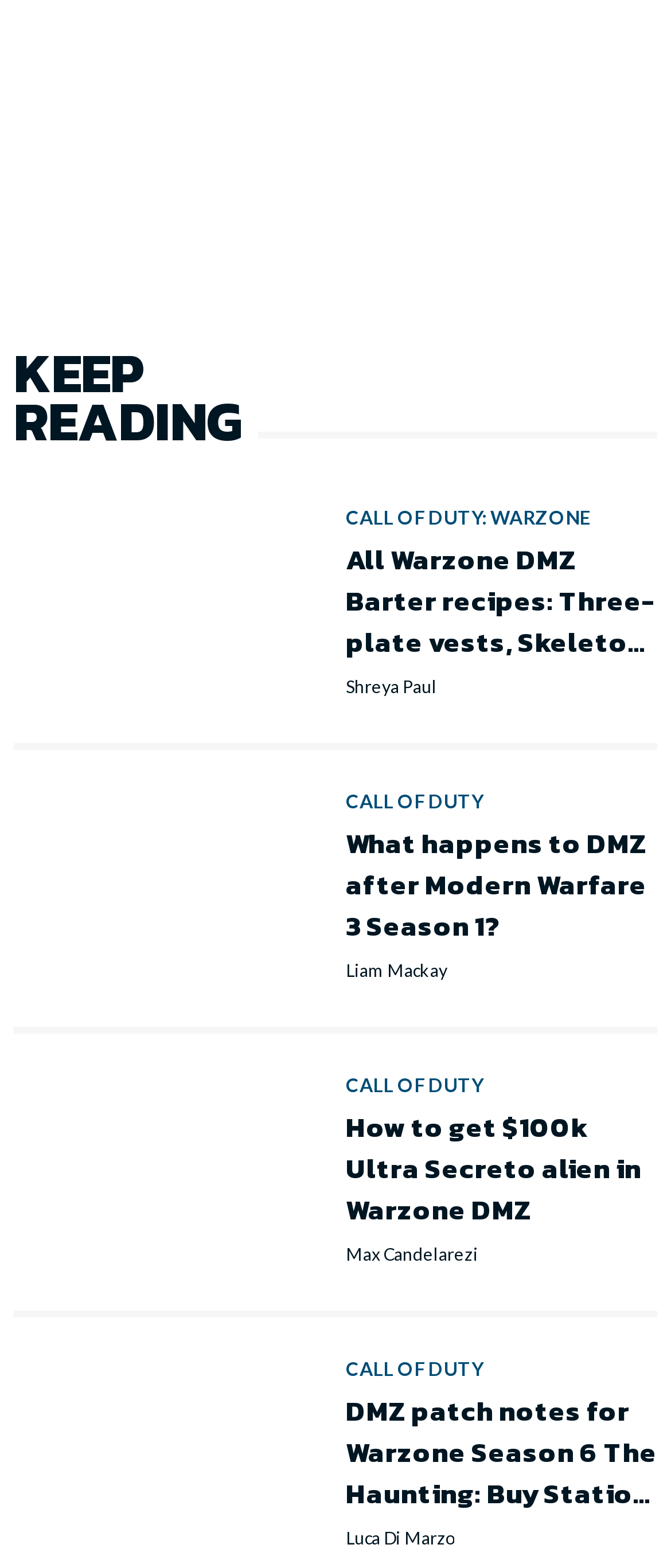Given the description of a UI element: "Liam Mackay", identify the bounding box coordinates of the matching element in the webpage screenshot.

[0.515, 0.61, 0.667, 0.628]